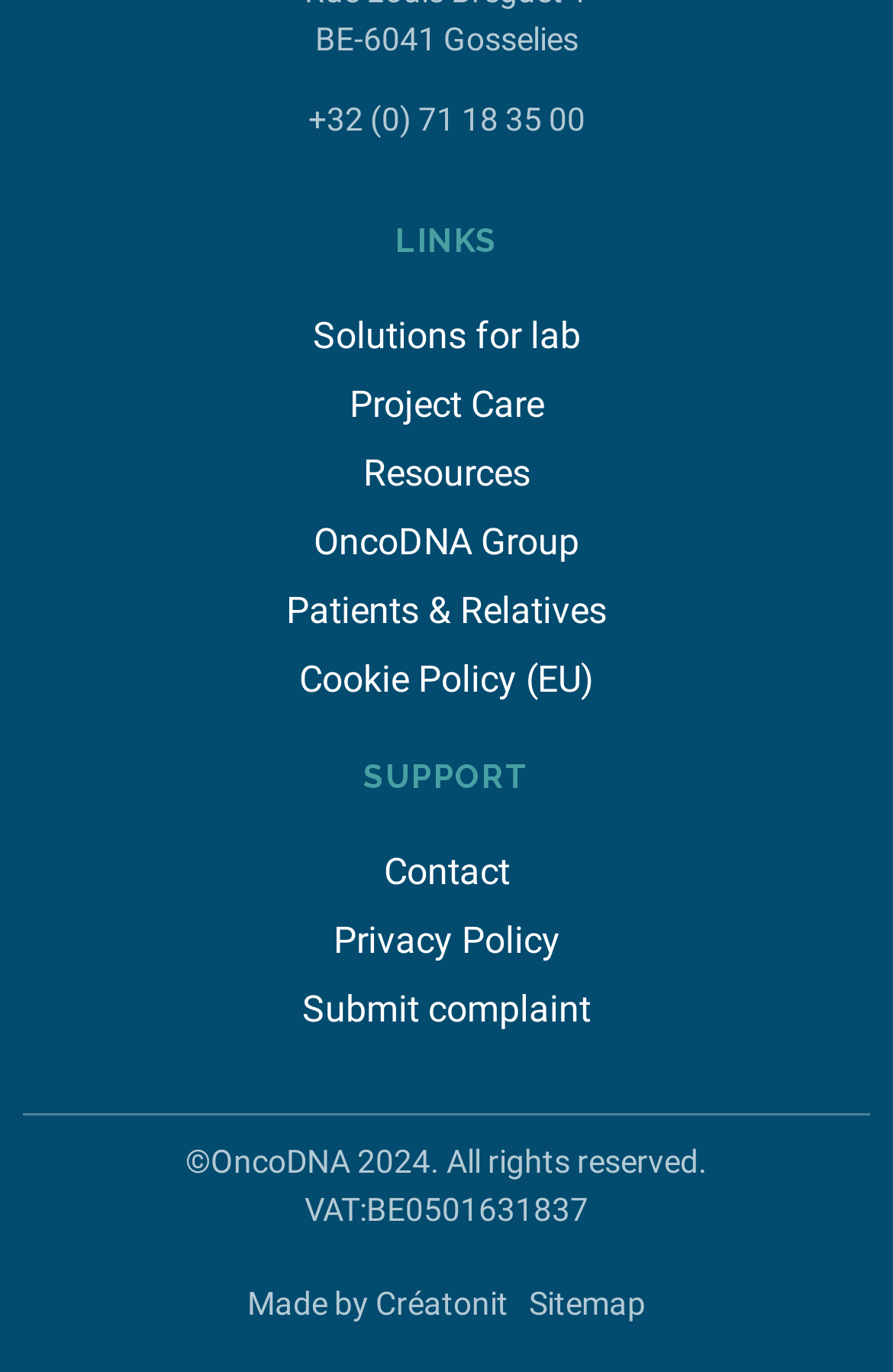What is the phone number of the company?
Please answer the question with a detailed response using the information from the screenshot.

I found the phone number by looking at the link element with the text '+32 (0) 71 18 35 00' which is located at the top of the page.